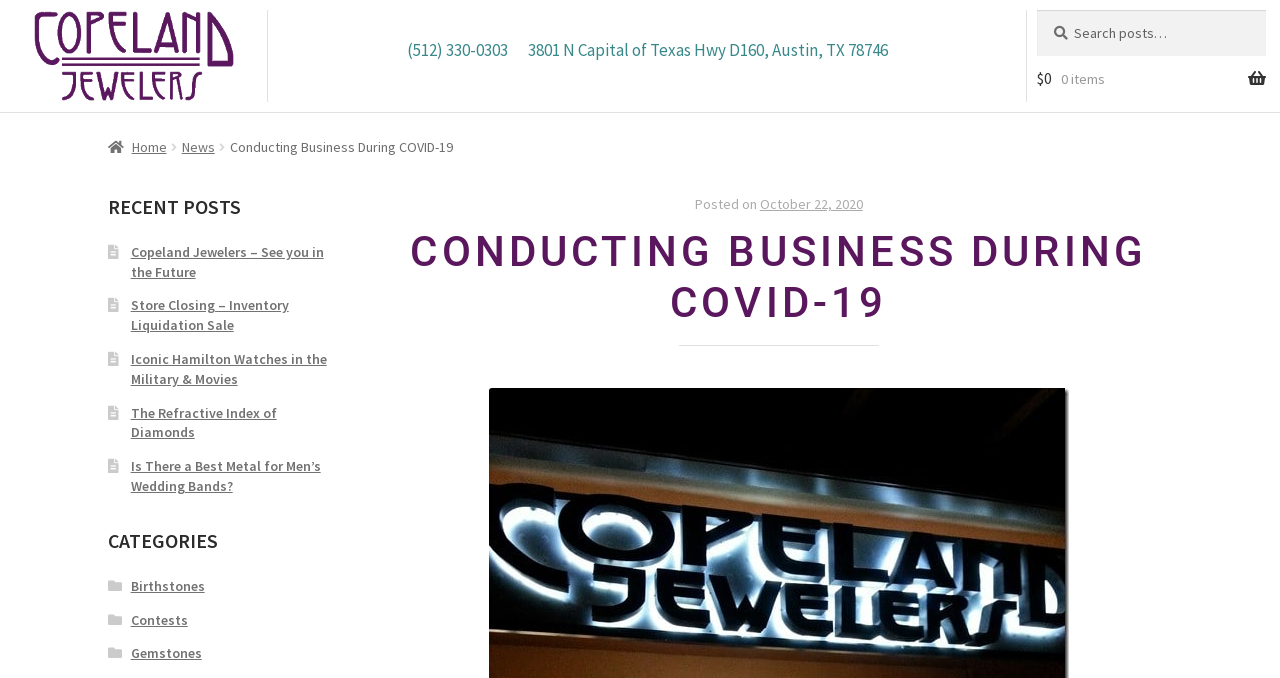What is the title of the current news post?
Examine the image closely and answer the question with as much detail as possible.

The title of the current news post can be found in the middle section of the webpage, below the breadcrumbs navigation. It is a heading element with the text 'CONDUCTING BUSINESS DURING COVID-19'.